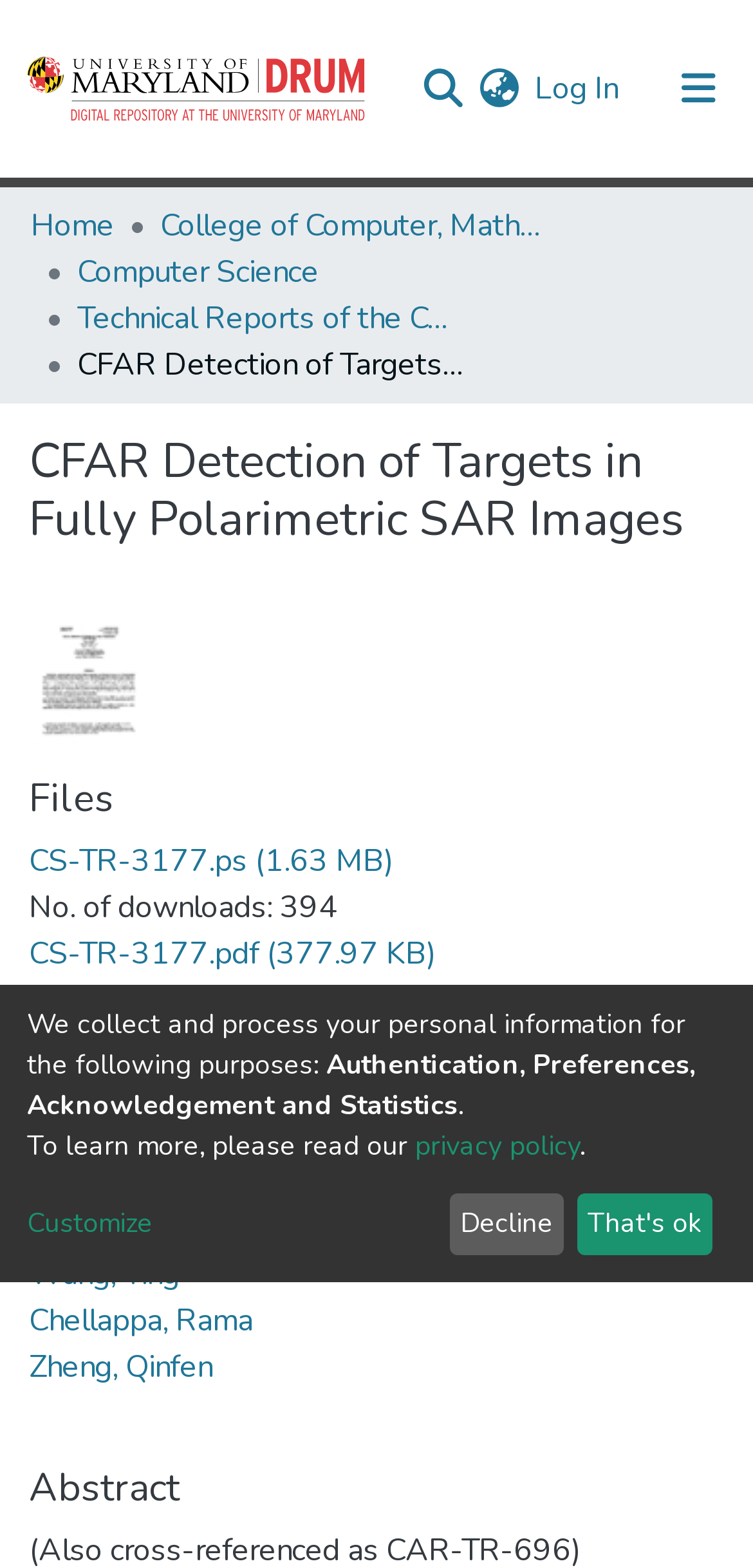What is the date of the technical report? Refer to the image and provide a one-word or short phrase answer.

1998-10-15